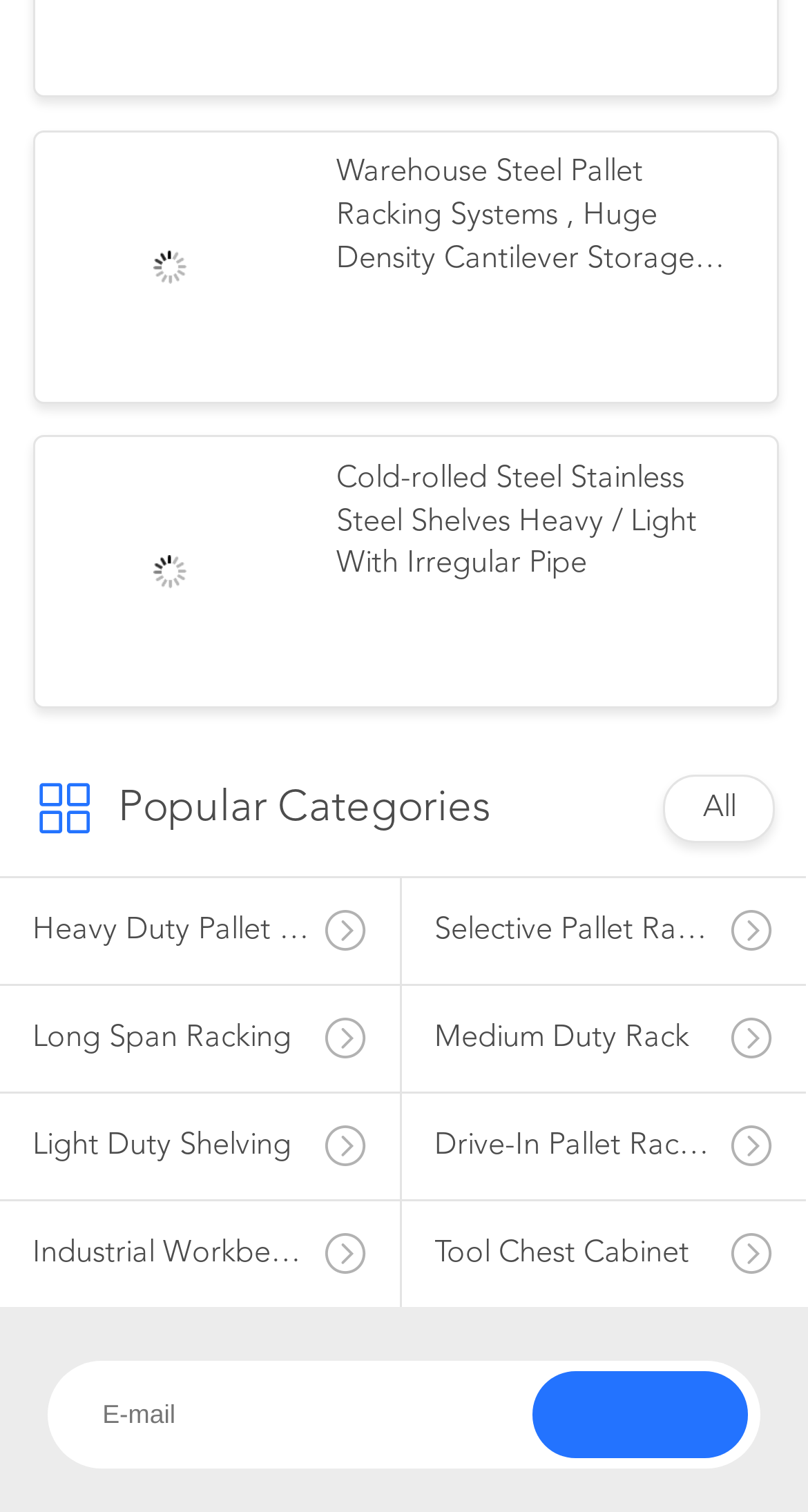Could you find the bounding box coordinates of the clickable area to complete this instruction: "View Warehouse Steel Pallet Racking Systems"?

[0.416, 0.102, 0.923, 0.187]